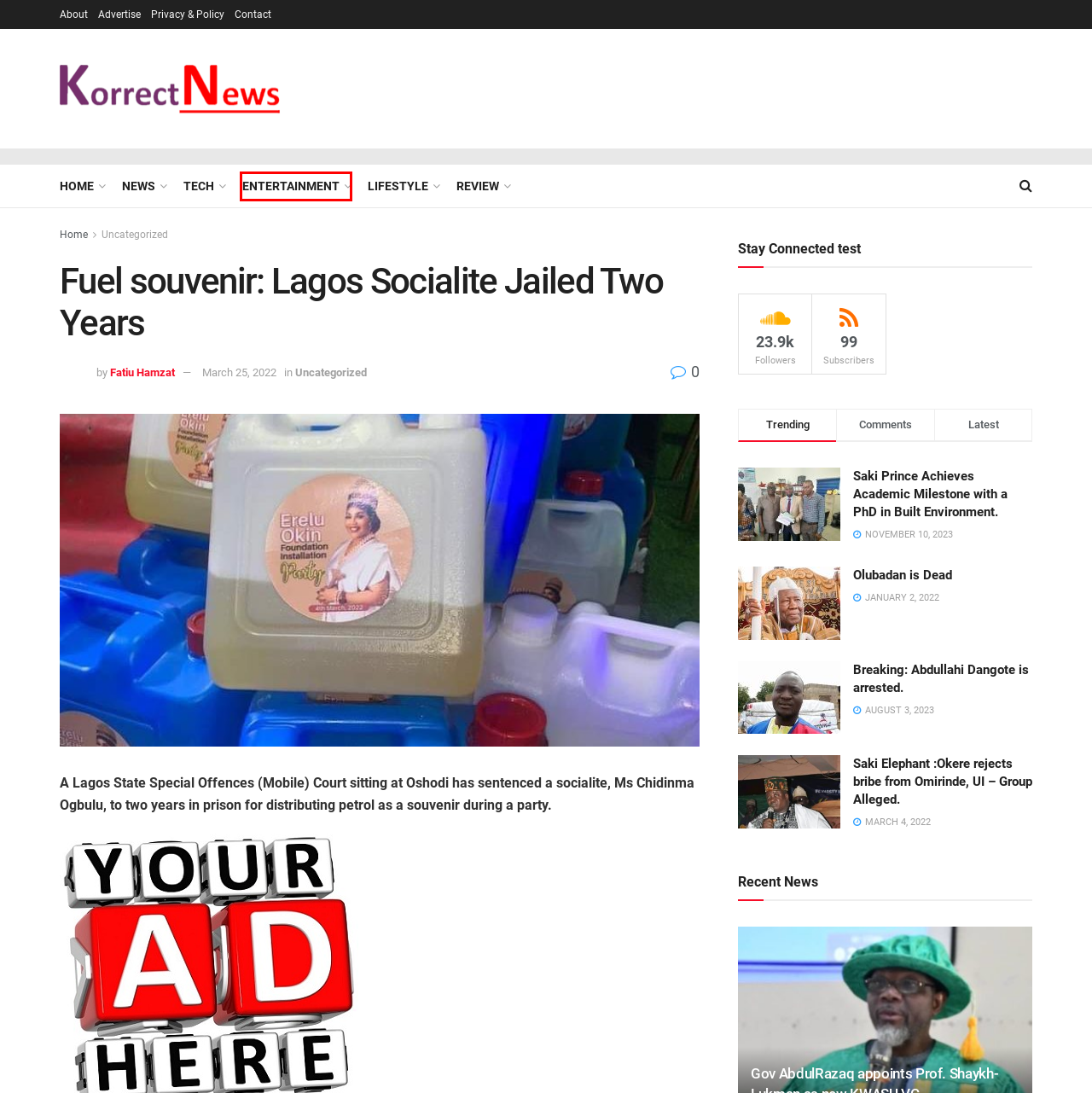You have a screenshot of a webpage with a red bounding box around an element. Identify the webpage description that best fits the new page that appears after clicking the selected element in the red bounding box. Here are the candidates:
A. Entertainment Archives - KorrectNews
B. Olubadan is Dead - KorrectNews
C. Uncategorized Archives - KorrectNews
D. Saki Elephant :Okere rejects bribe from Omirinde, UI - Group Alleged. - KorrectNews
E. JNews – Best WordPress News, Blog, Newspaper & Magazine Theme - JNews
F. Home 1 - KorrectNews
G. Review Archives - KorrectNews
H. Fatiu Hamzat, Author at KorrectNews

A